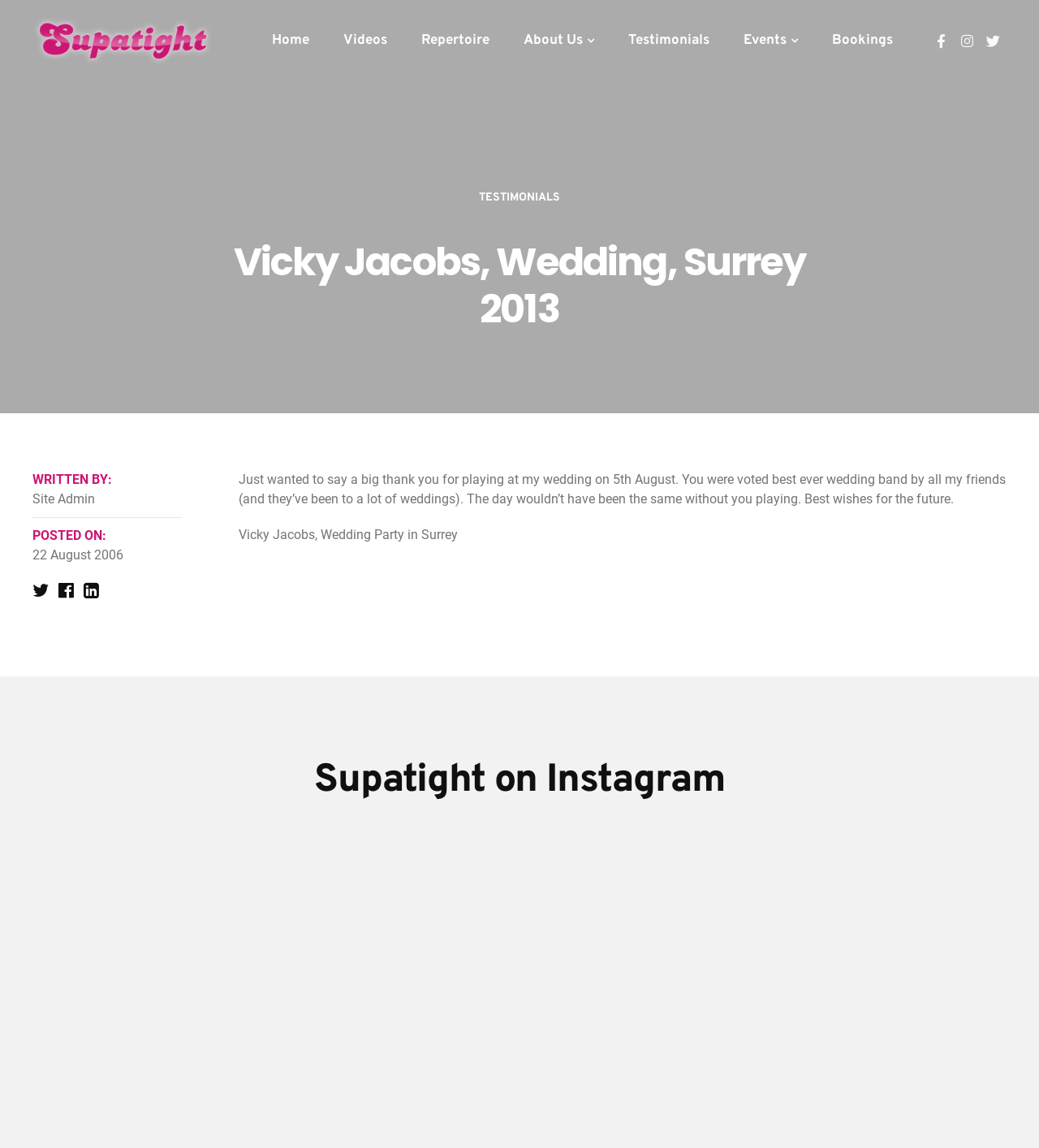Please give a concise answer to this question using a single word or phrase: 
What is the type of music the band plays?

Funk, Soul, Disco, R&B, and Pop